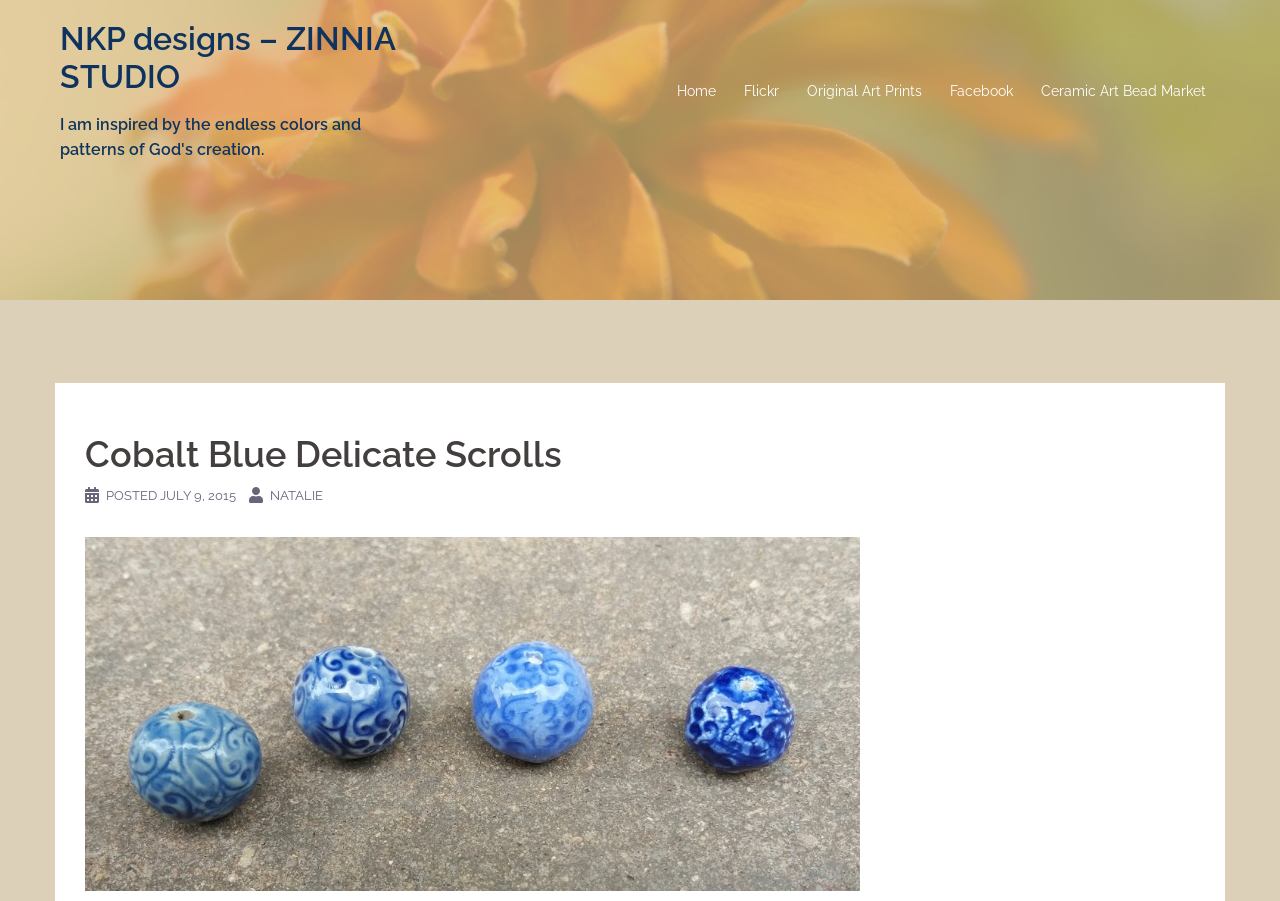Please identify the bounding box coordinates of the area that needs to be clicked to fulfill the following instruction: "check facebook."

[0.742, 0.088, 0.791, 0.115]